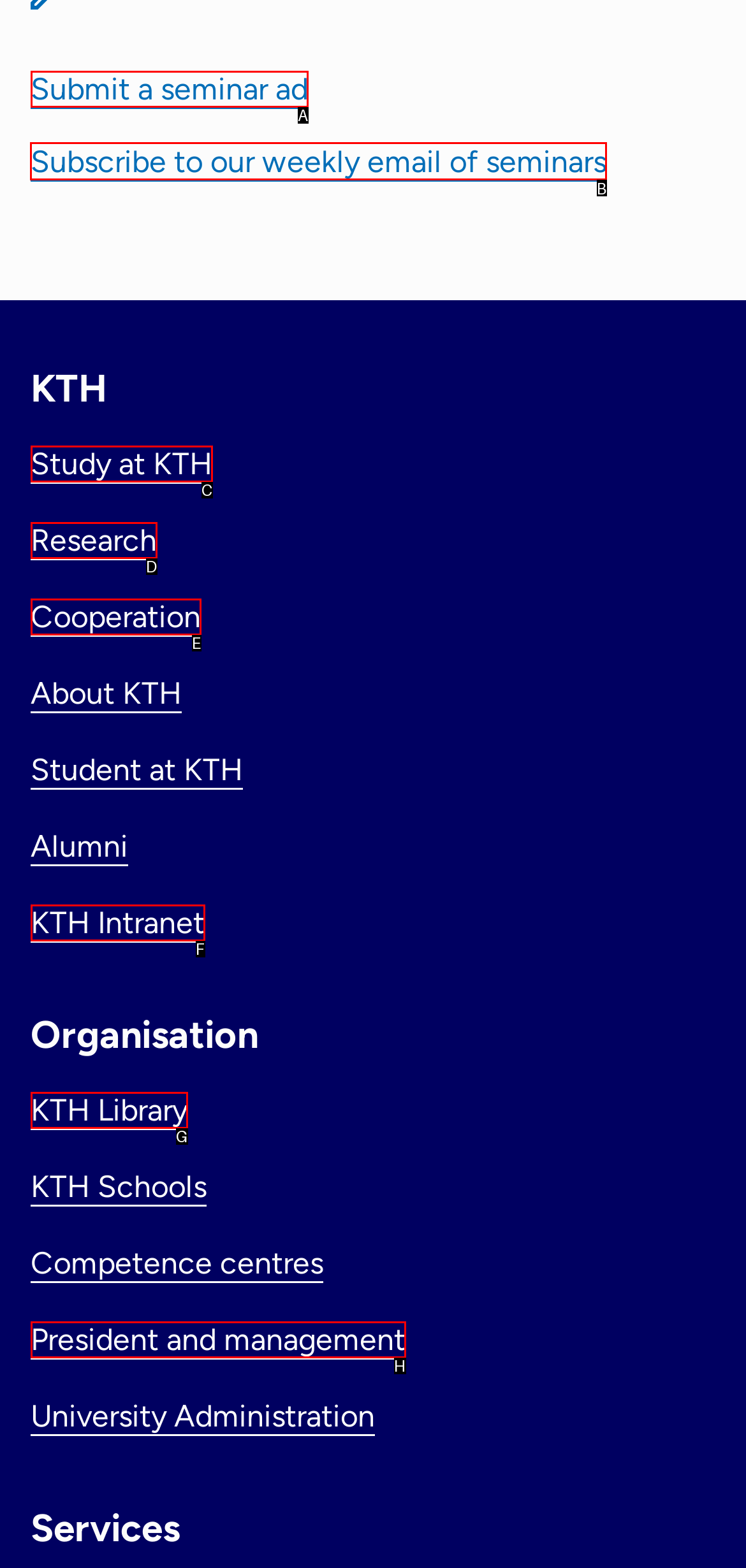Select the correct HTML element to complete the following task: Subscribe to our weekly email of seminars
Provide the letter of the choice directly from the given options.

B